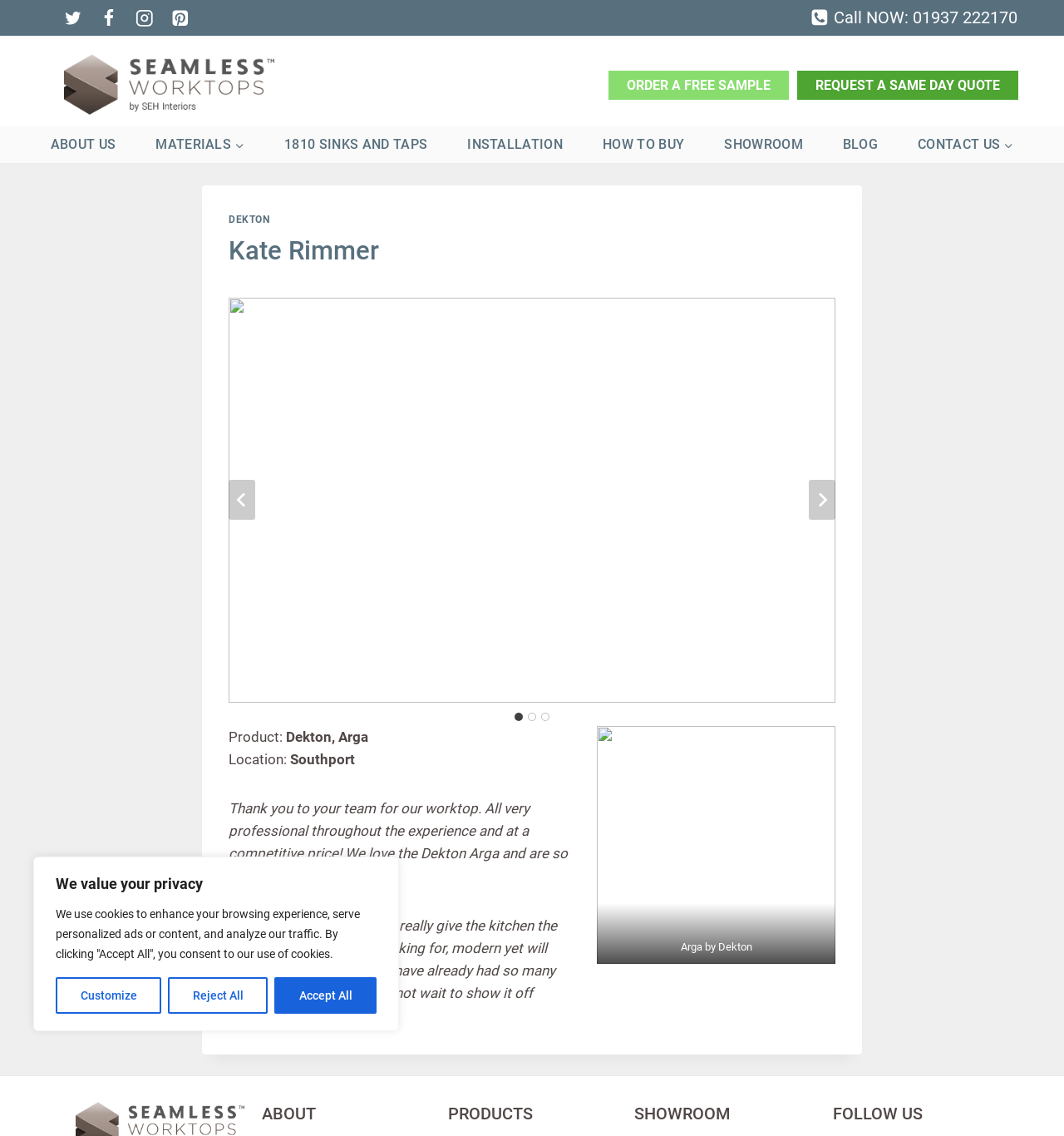Please find the bounding box for the UI component described as follows: "Register".

None